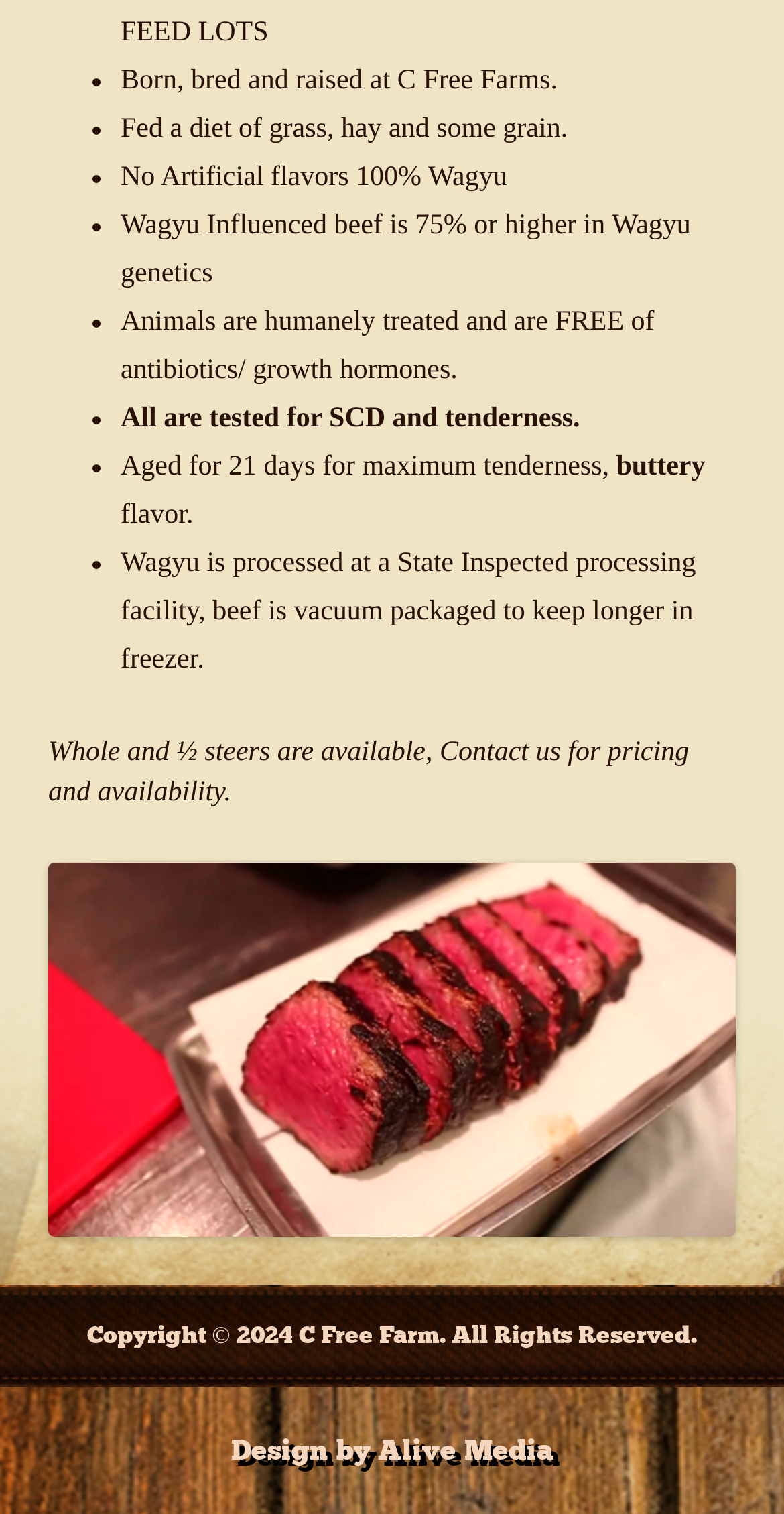Please determine the bounding box coordinates, formatted as (top-left x, top-left y, bottom-right x, bottom-right y), with all values as floating point numbers between 0 and 1. Identify the bounding box of the region described as: Design by Alive Media

[0.295, 0.949, 0.705, 0.968]